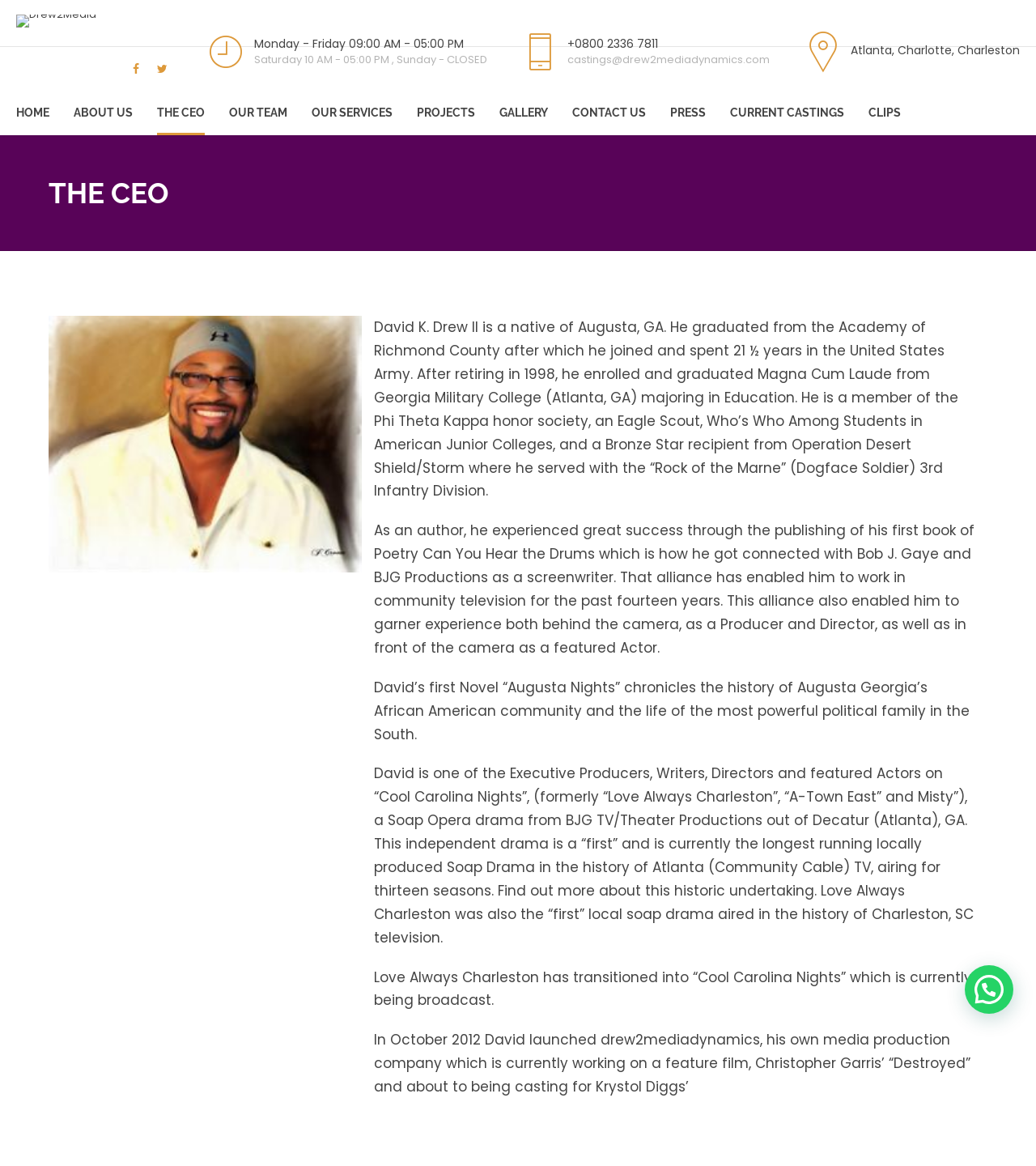Could you find the bounding box coordinates of the clickable area to complete this instruction: "Explore the link to enhancements"?

None